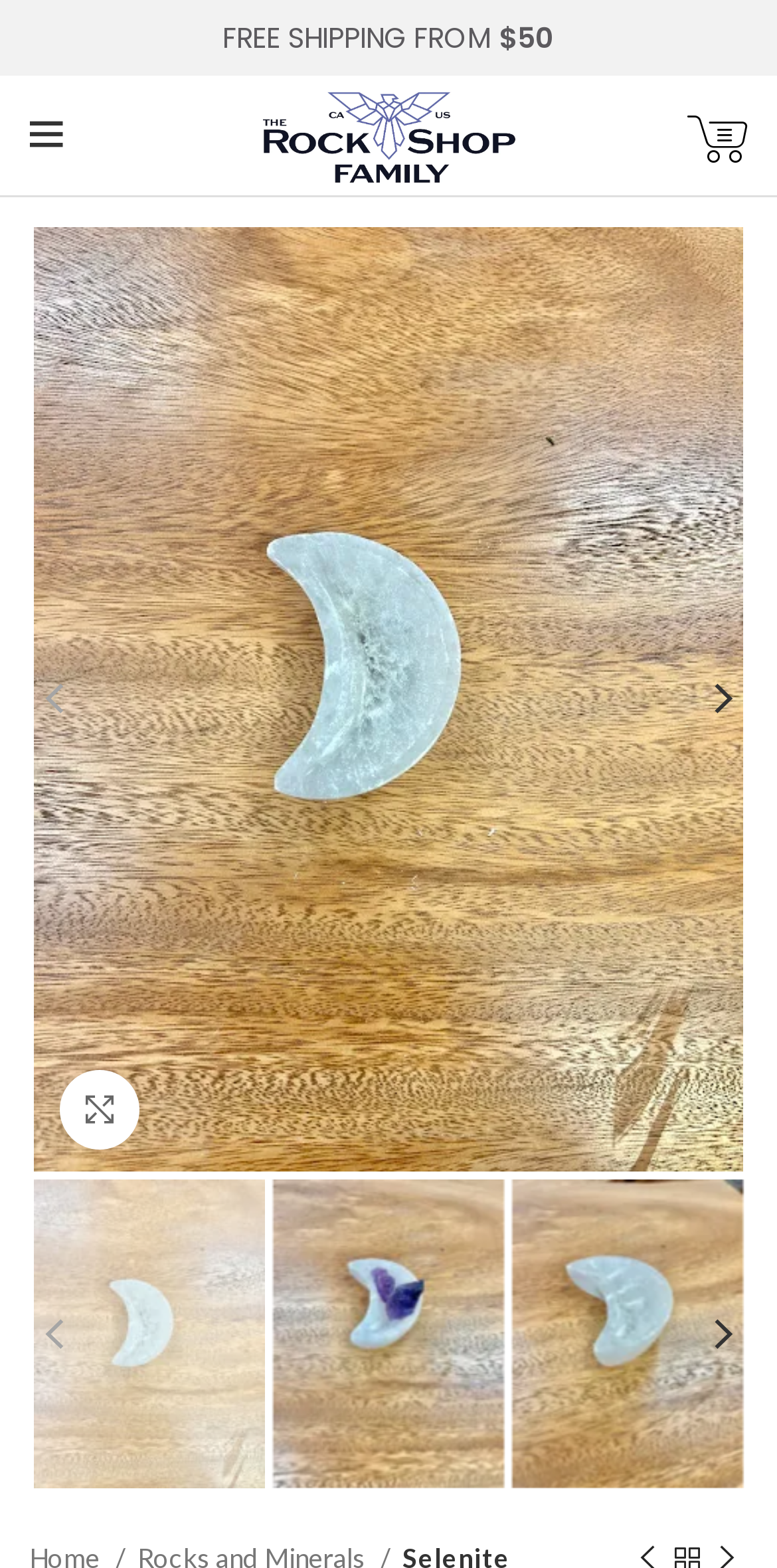Elaborate on the webpage's design and content in a detailed caption.

The webpage is about the Selenite Moon Bowl, a product for cleansing and balancing gemstones with lunar energy. At the top, there is a heading that announces "FREE SHIPPING FROM $50". Below this, there are two links: one with an icon and another with the text "The Rock Shop Family", accompanied by an image of the same name. 

To the right of these links, there is a larger section that takes up most of the page. This section contains a figure with three images of the Selenite Moon Bowl. The first image is a top-down view of the bowl, showcasing its crescent shape and smooth surface. Below this image, there is a link to enlarge it. The second image displays the bowl with a crystal, illustrating its use for cleansing and charging gemstones. The third image is a side view of the bowl on wood, highlighting its depth and unique moon design. 

At the top right corner, there is another link with no text. Overall, the page has a total of five images, including the logo of "The Rock Shop Family", and several links.